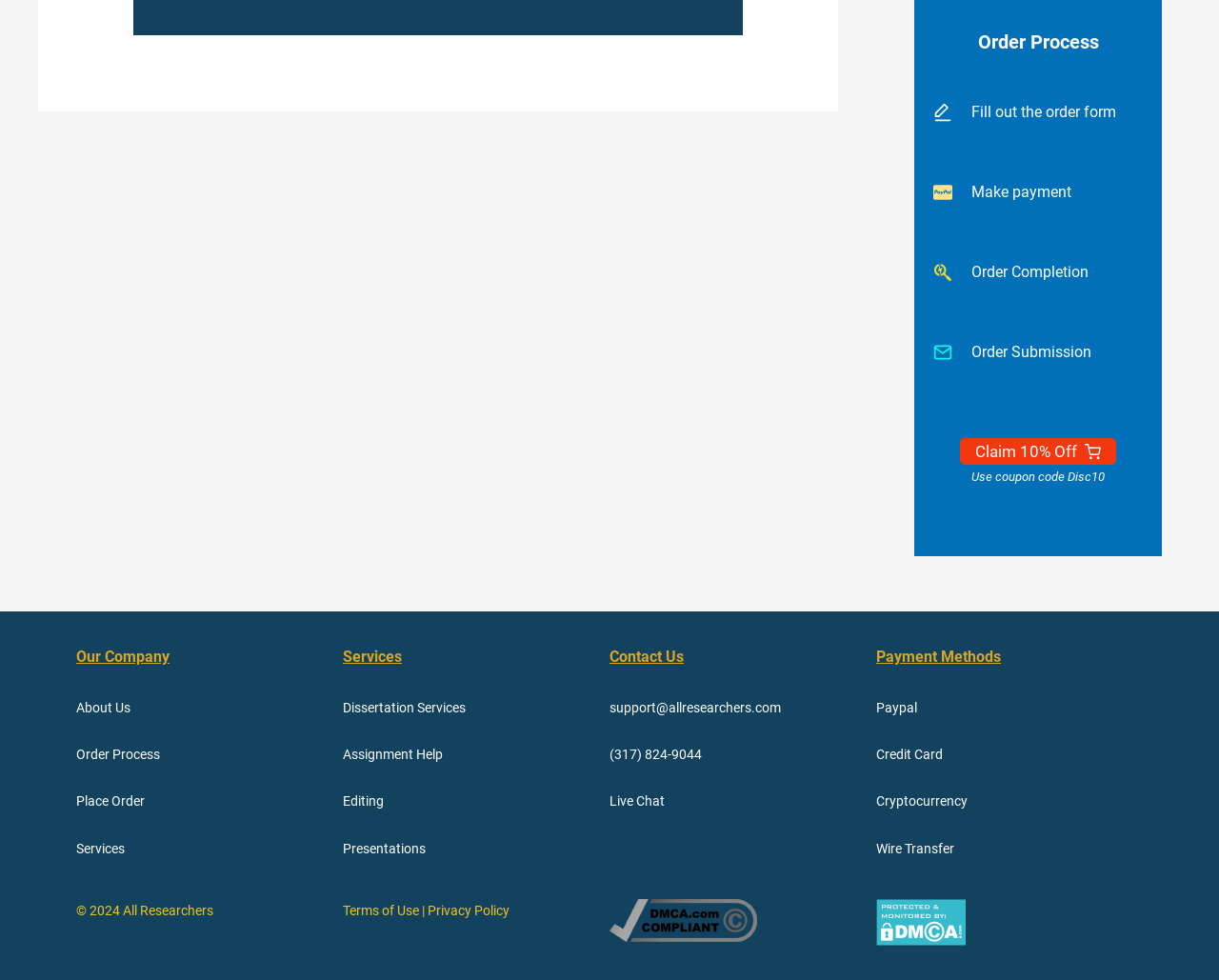What is the company's email address?
Provide a detailed answer to the question using information from the image.

The company's email address is 'support@allresearchers.com' which is indicated by the StaticText element with the text 'support@allresearchers.com' at coordinates [0.5, 0.714, 0.641, 0.73].